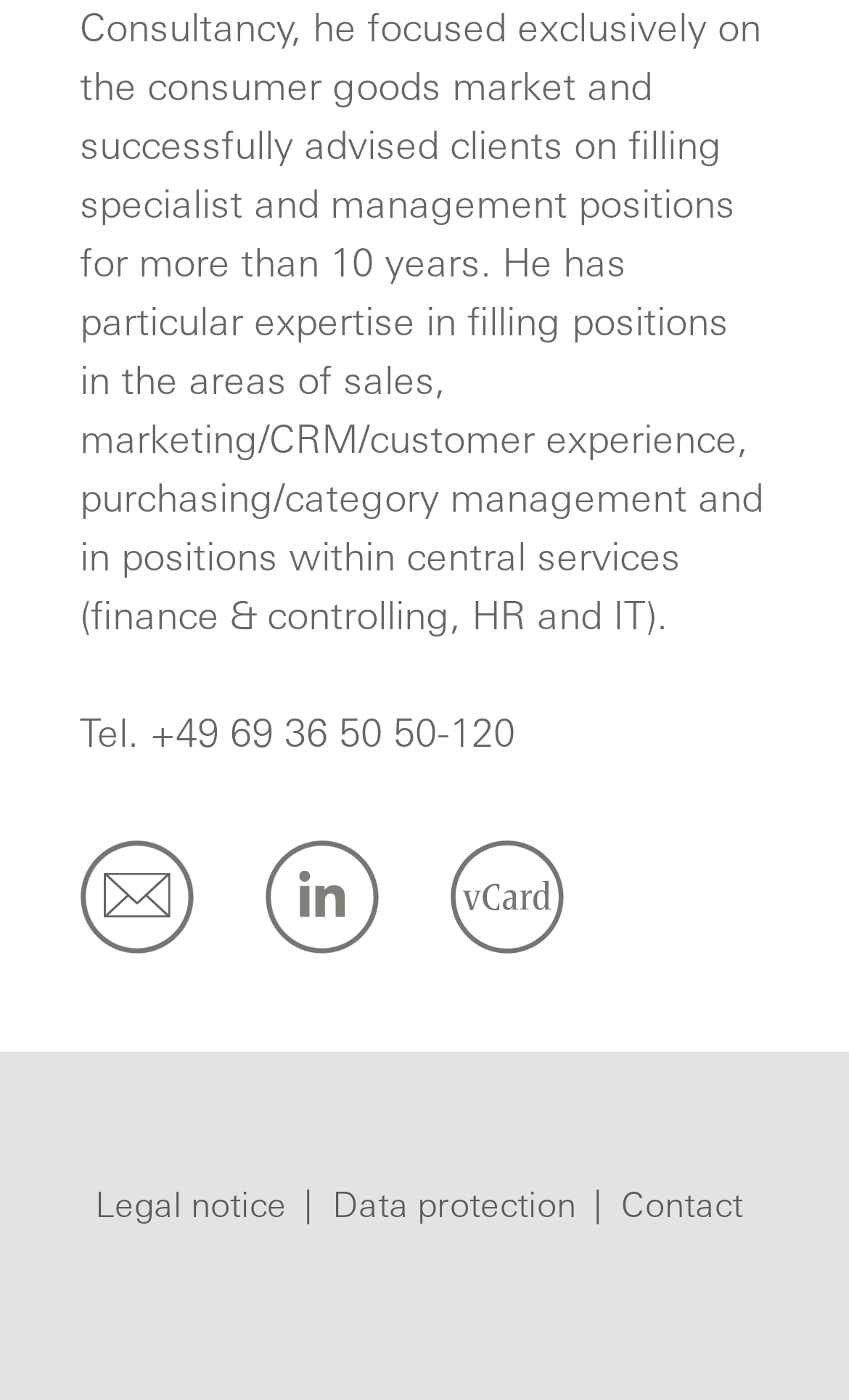Using the information in the image, give a comprehensive answer to the question: 
What is the phone number on the webpage?

The phone number can be found on the top section of the webpage, which is 'Tel. +49 69 36 50 50-120'.